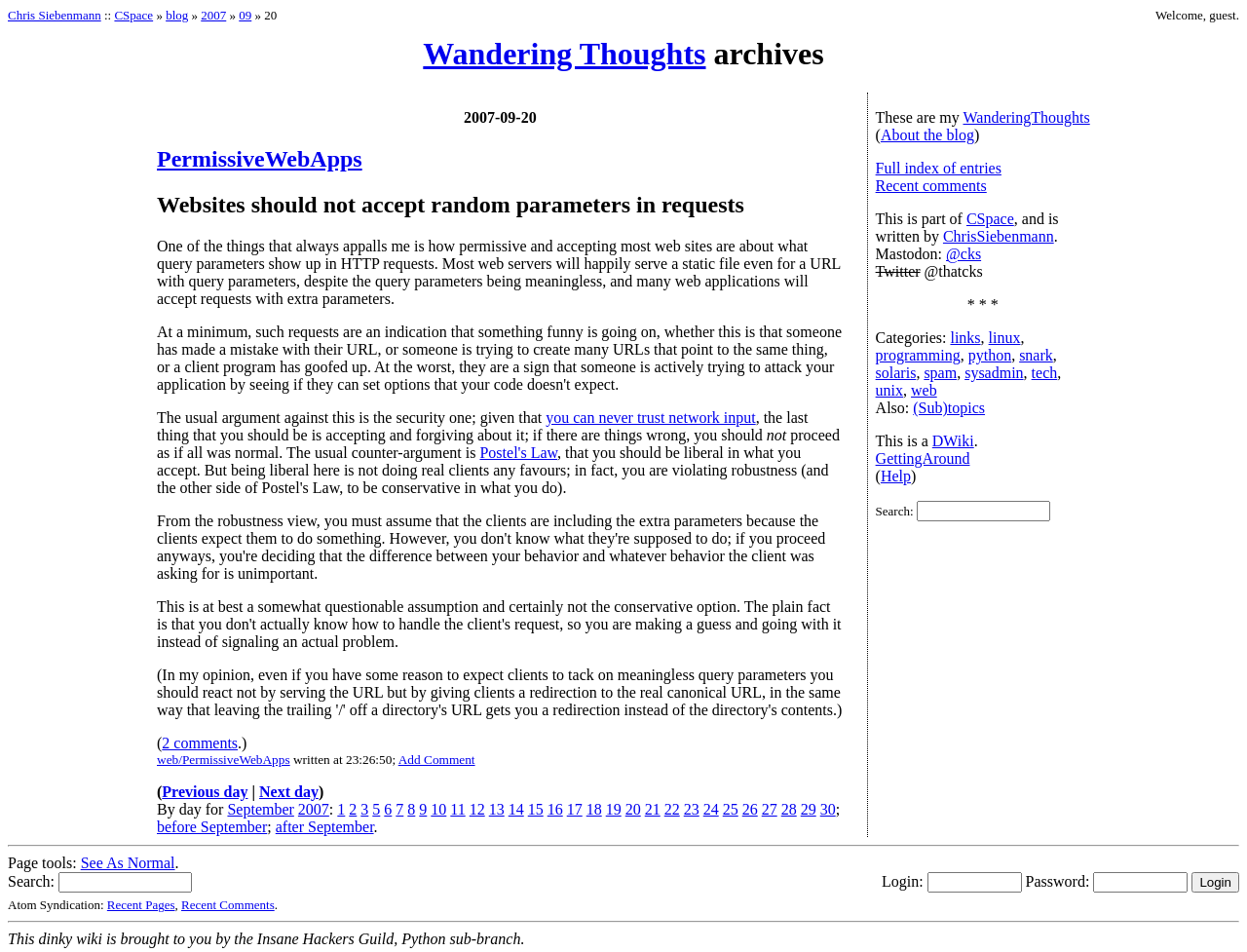What is the topic of the blog post?
Answer the question with a detailed and thorough explanation.

I inferred this from the heading 'PermissiveWebApps' and the text 'One of the things that always appalls me is how permissive and accepting most web sites are about what query parameters show up in HTTP requests.' which suggests that the topic of the blog post is Permissive Web Apps.